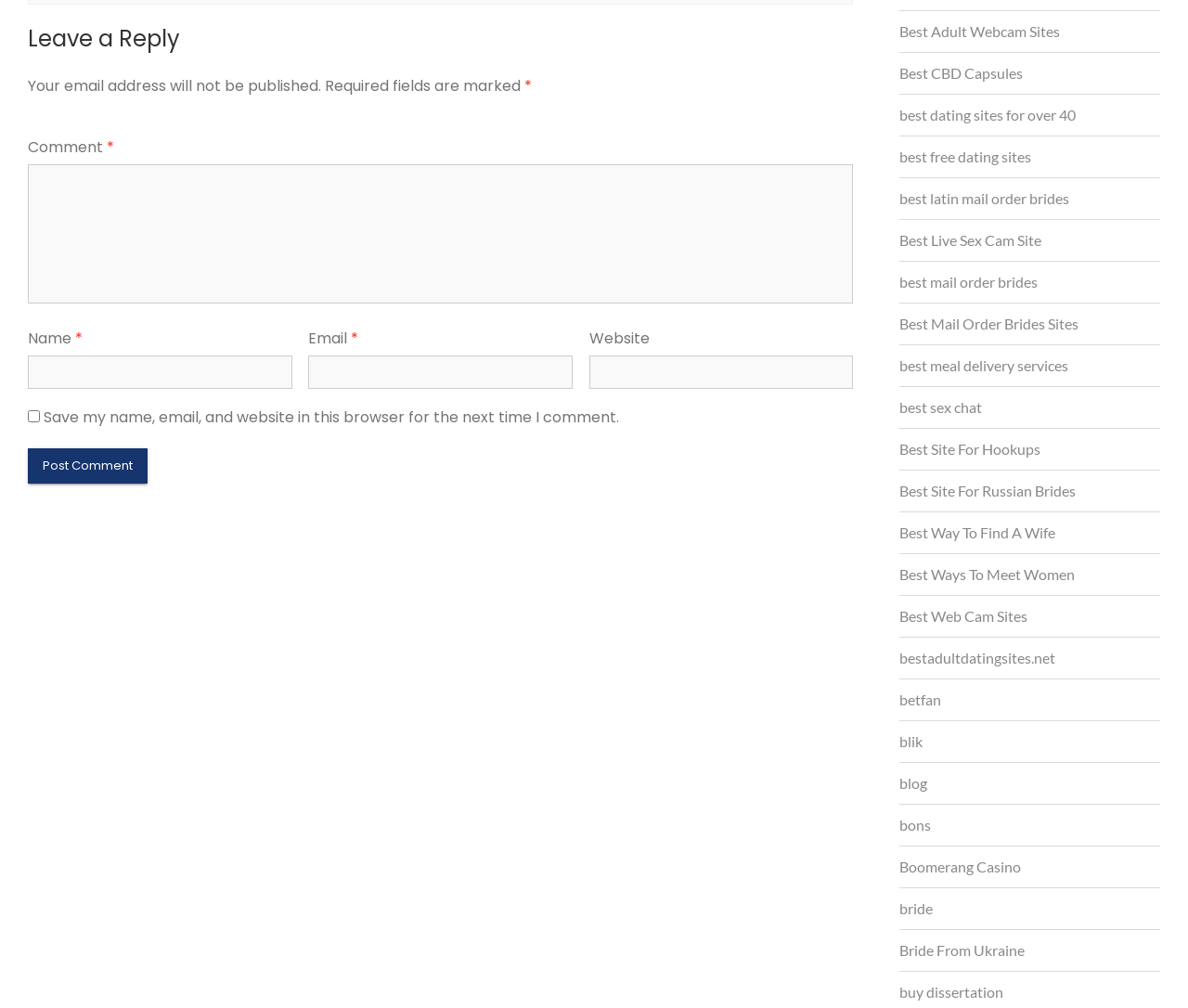Please identify the bounding box coordinates of the clickable area that will fulfill the following instruction: "Leave a comment". The coordinates should be in the format of four float numbers between 0 and 1, i.e., [left, top, right, bottom].

[0.023, 0.163, 0.718, 0.301]